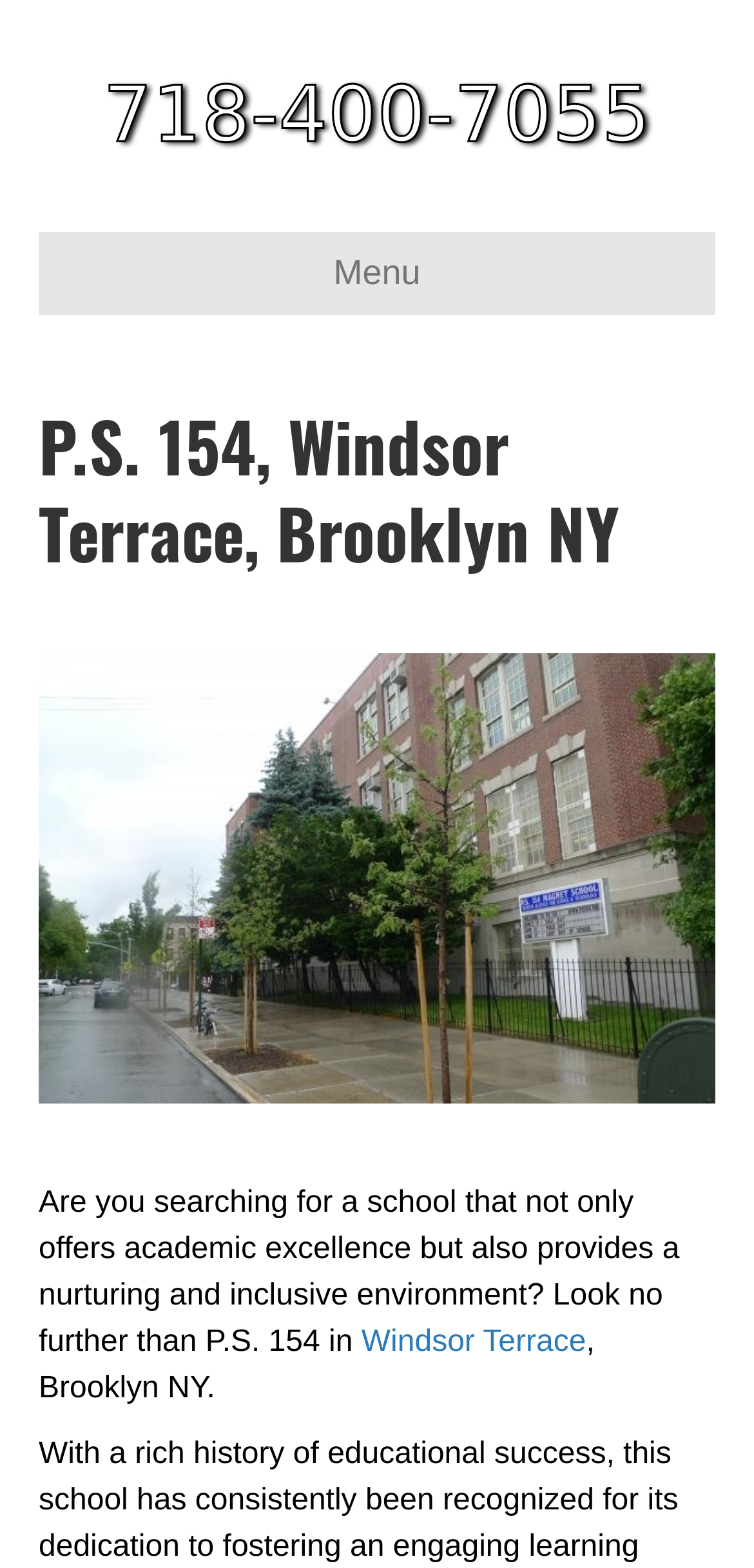Please find and give the text of the main heading on the webpage.

P.S. 154, Windsor Terrace, Brooklyn NY